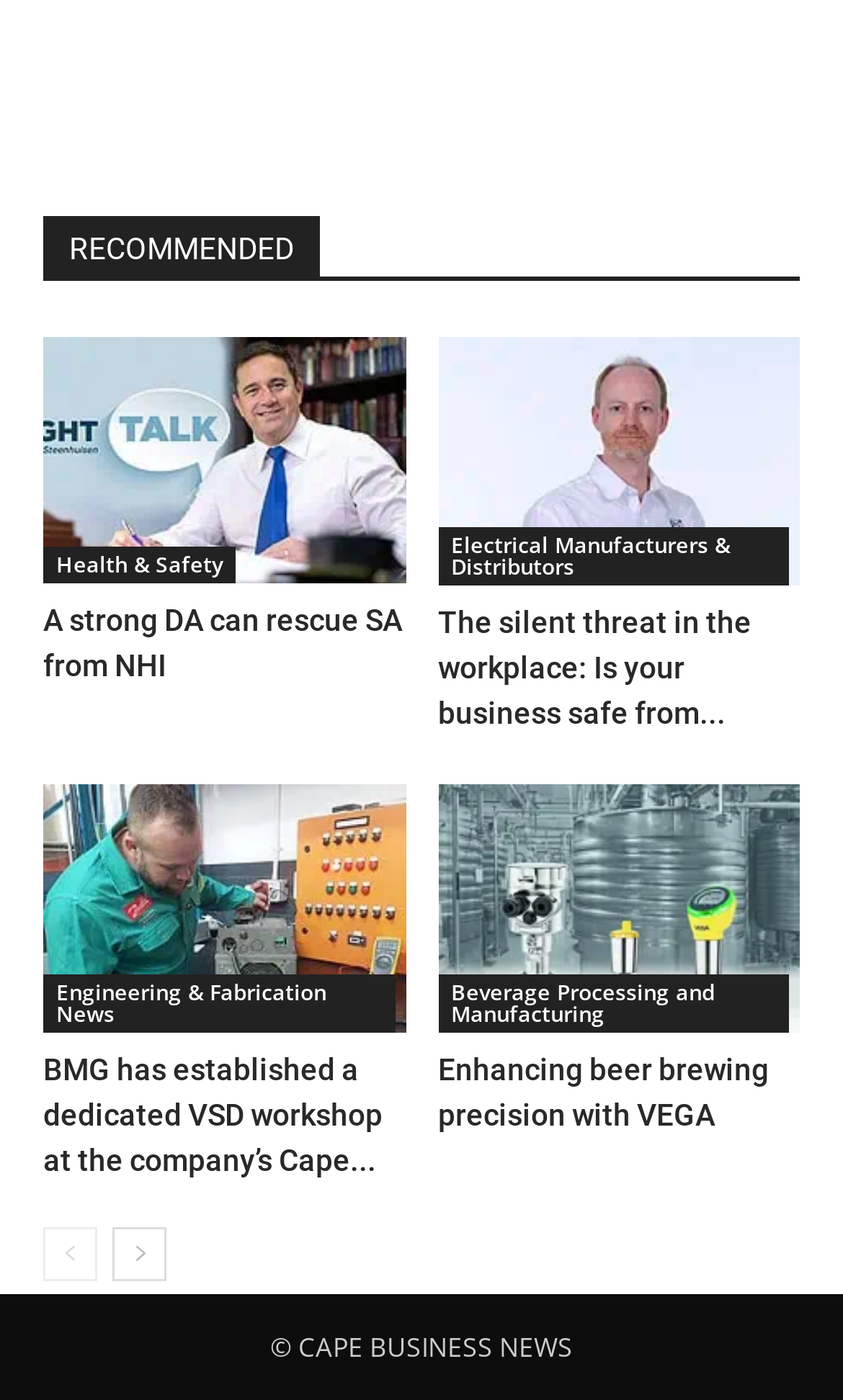Could you locate the bounding box coordinates for the section that should be clicked to accomplish this task: "Go to the next page".

[0.133, 0.876, 0.197, 0.915]